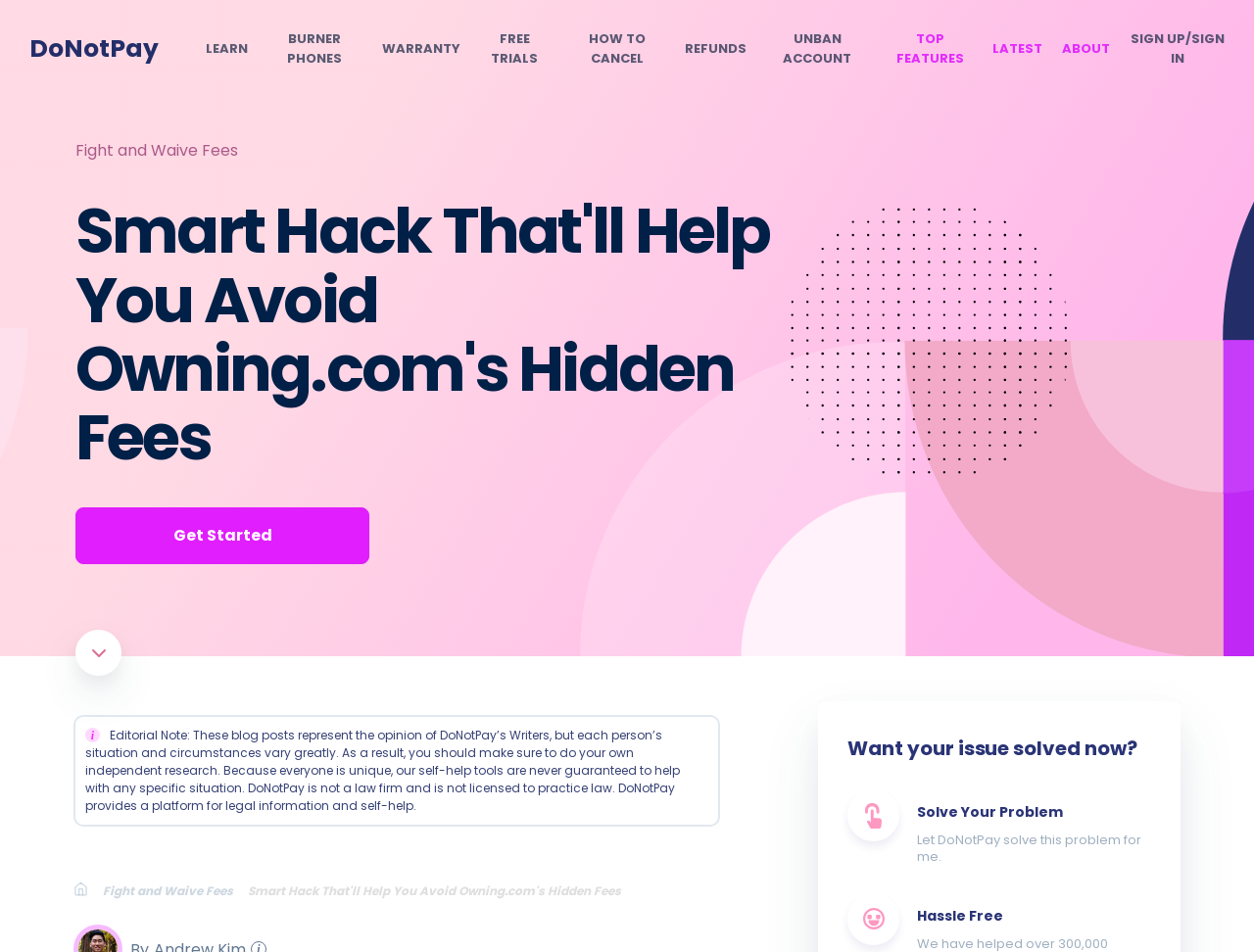Please identify the bounding box coordinates of the element's region that should be clicked to execute the following instruction: "Contact us". The bounding box coordinates must be four float numbers between 0 and 1, i.e., [left, top, right, bottom].

None